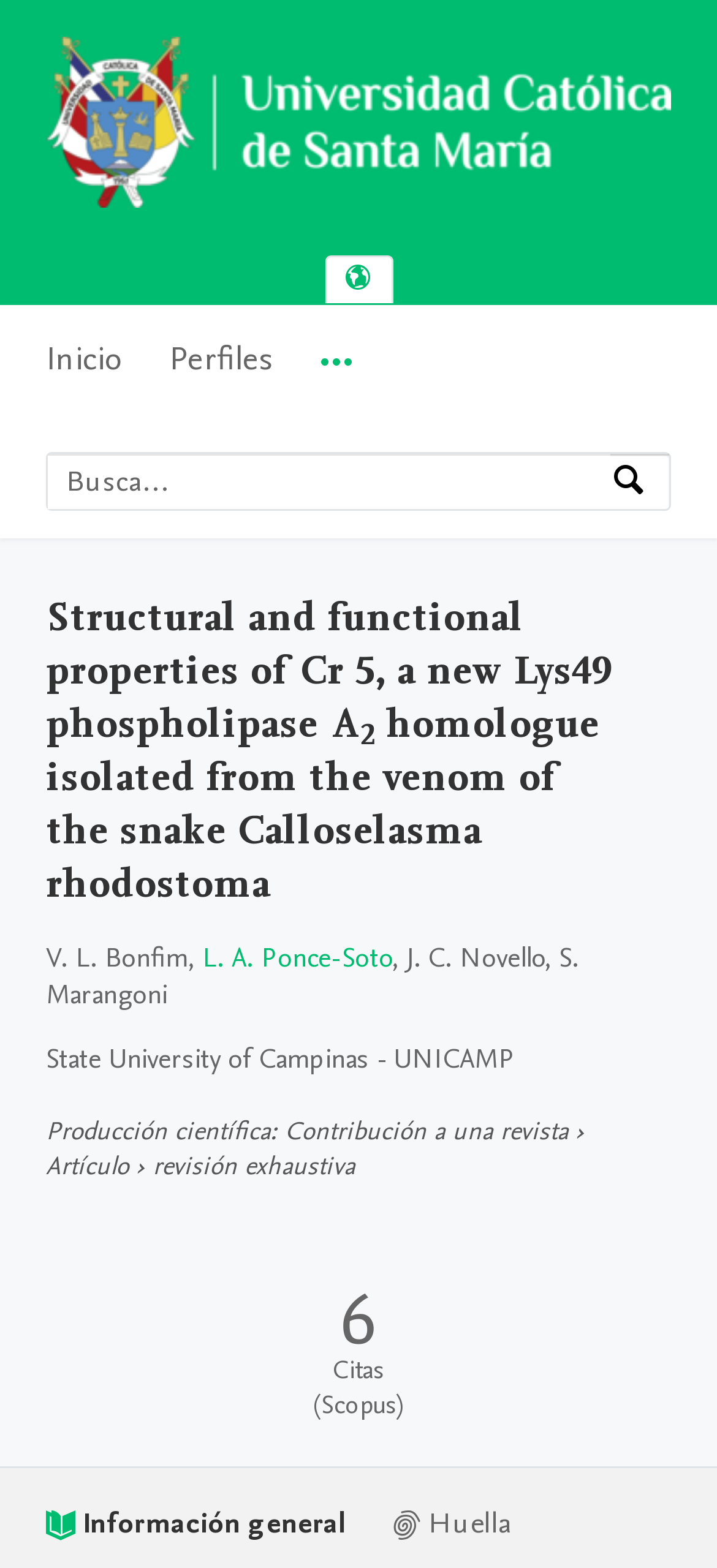Locate the bounding box of the UI element described in the following text: "0Más".

[0.446, 0.195, 0.492, 0.271]